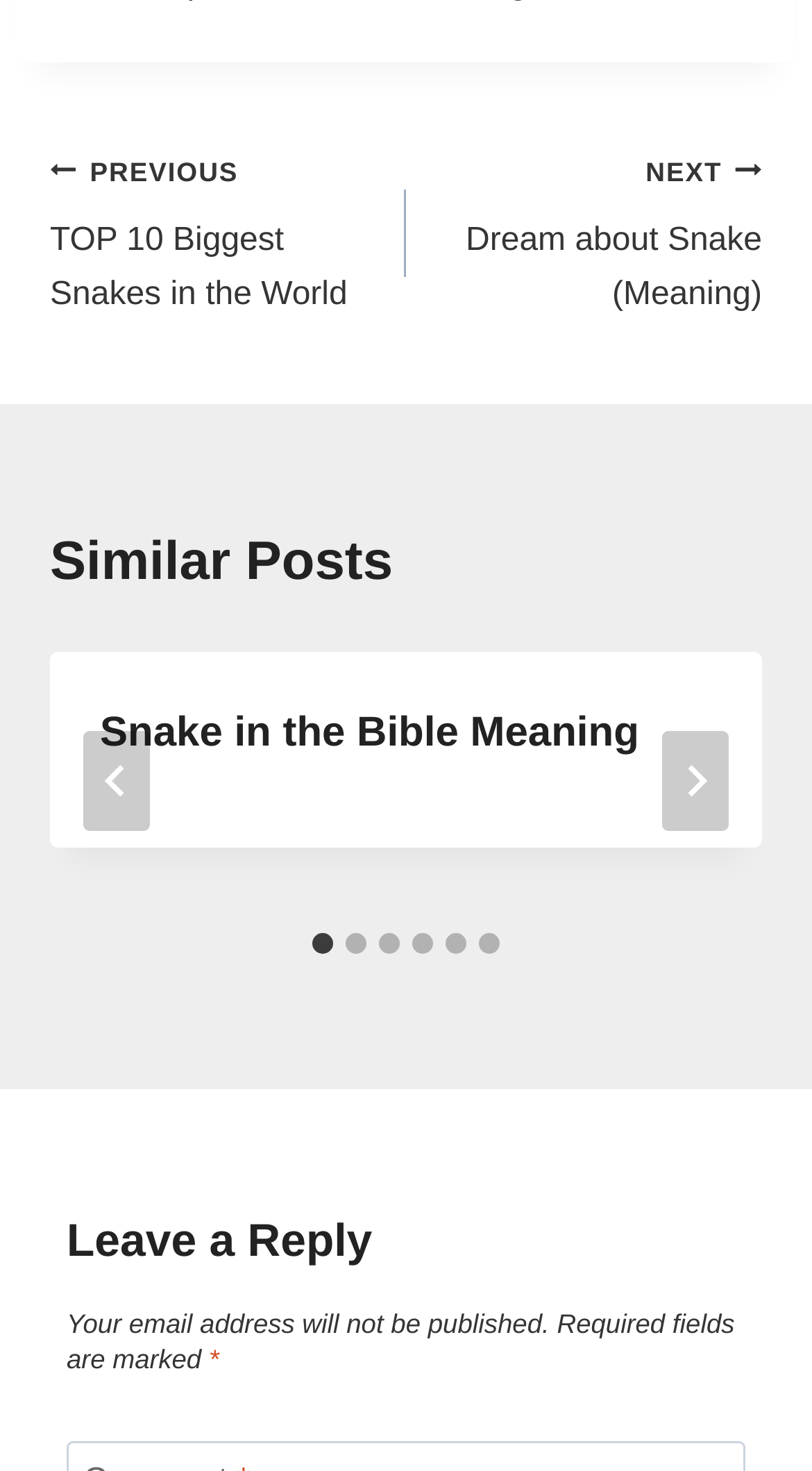Based on what you see in the screenshot, provide a thorough answer to this question: What is the purpose of the 'Leave a Reply' section?

I inferred the purpose of the 'Leave a Reply' section by looking at the heading element with the text 'Leave a Reply' and the surrounding elements, which suggest that it is a comment form.